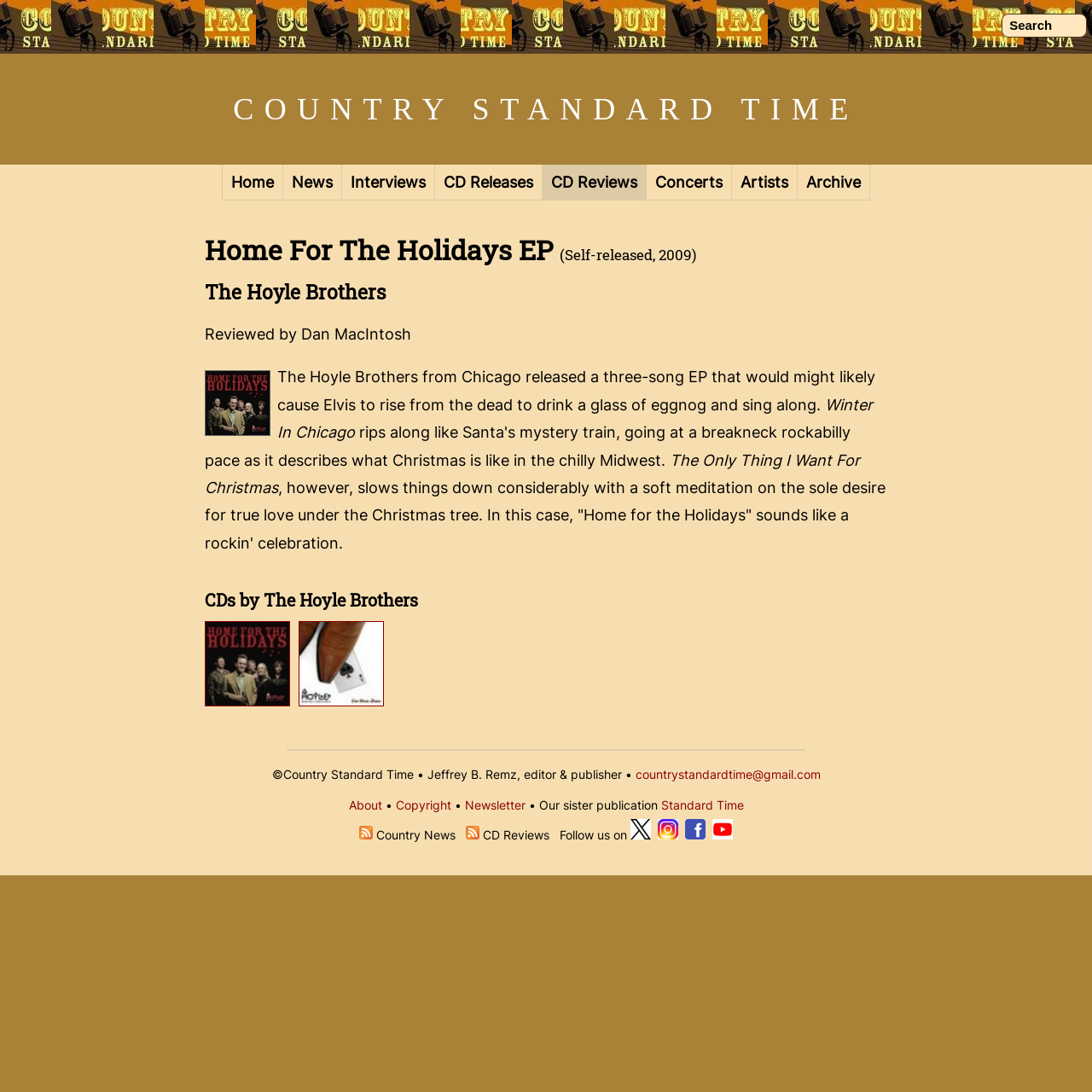Given the element description "CD Releases" in the screenshot, predict the bounding box coordinates of that UI element.

[0.398, 0.151, 0.497, 0.184]